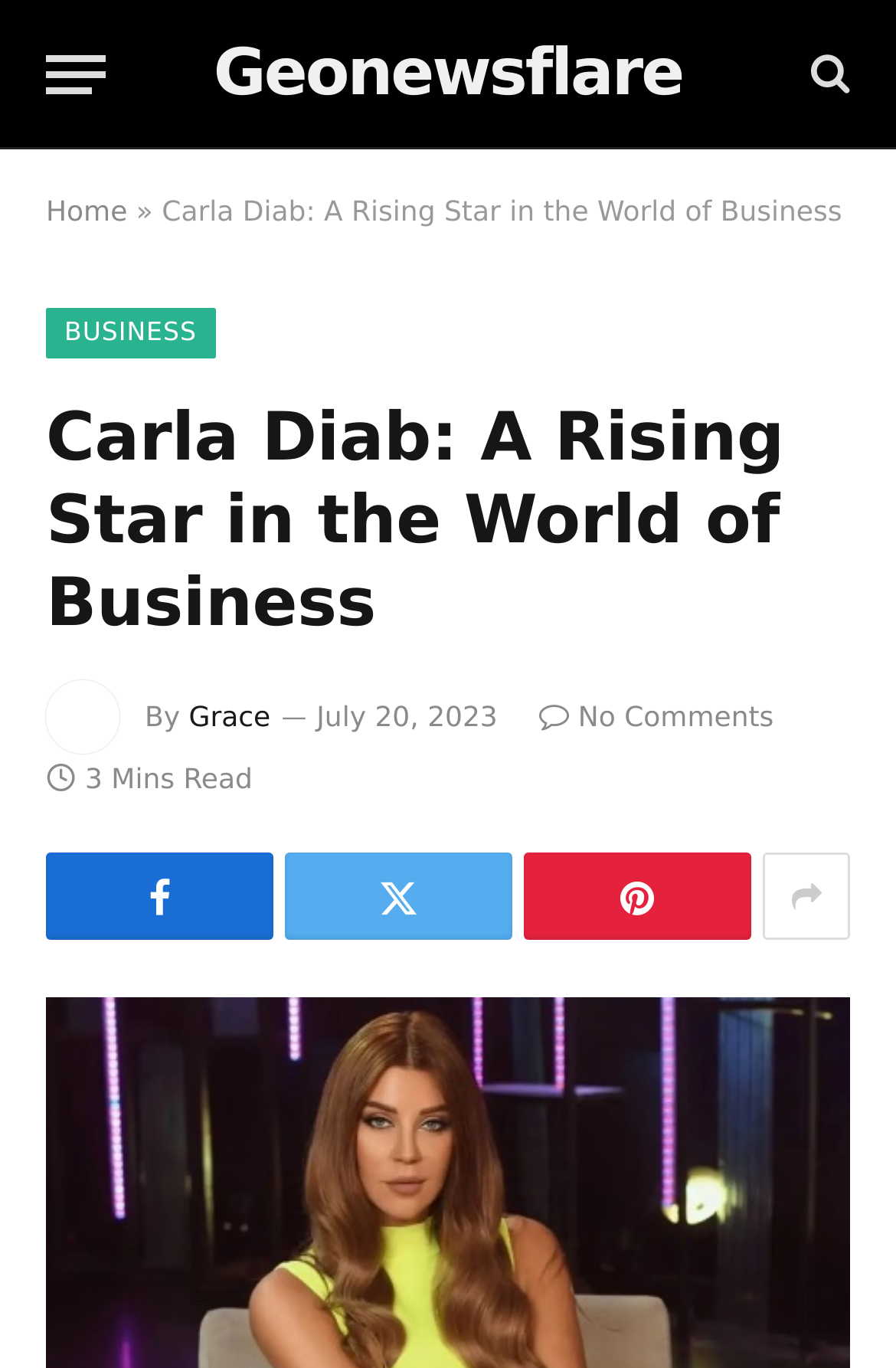Find the bounding box coordinates of the clickable area required to complete the following action: "Click the menu button".

[0.051, 0.016, 0.118, 0.092]